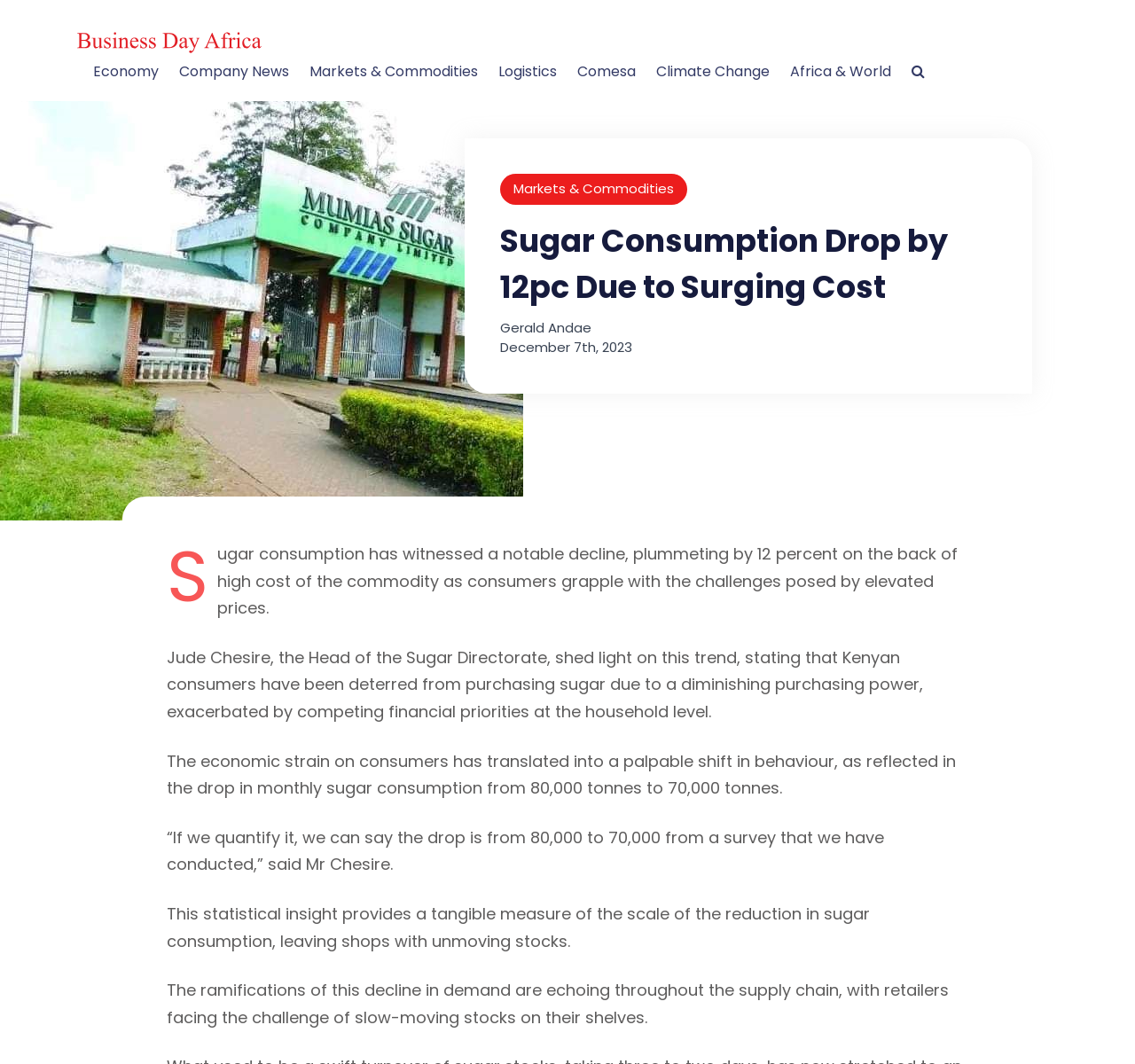Examine the image and give a thorough answer to the following question:
What is the current monthly sugar consumption in Kenya?

According to the webpage content, the monthly sugar consumption in Kenya has dropped from 80,000 tonnes to 70,000 tonnes. This information is provided as a statistical insight into the scale of the reduction in sugar consumption.